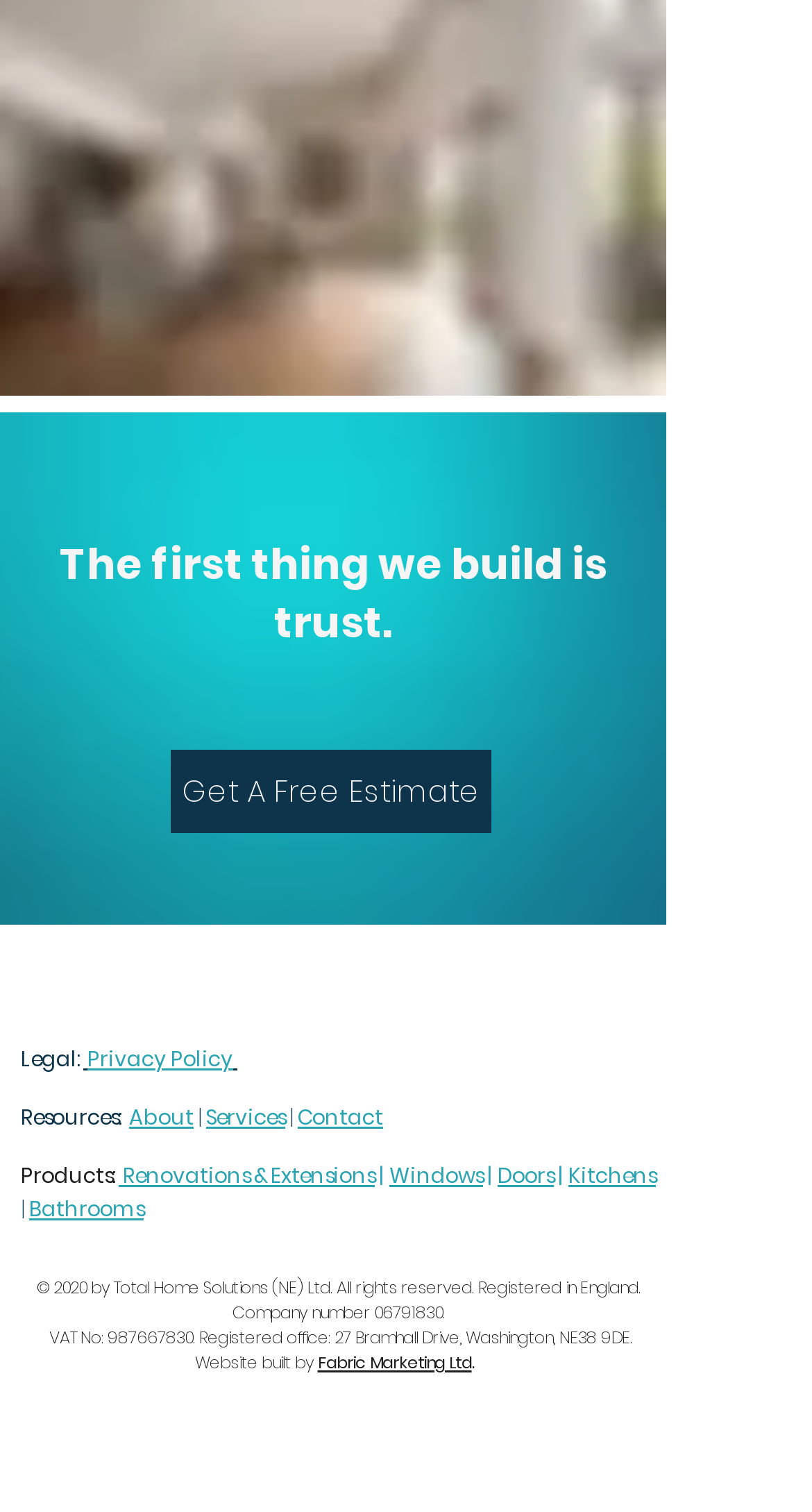Specify the bounding box coordinates of the area that needs to be clicked to achieve the following instruction: "Learn about Renovations & Extensions".

[0.146, 0.767, 0.462, 0.788]